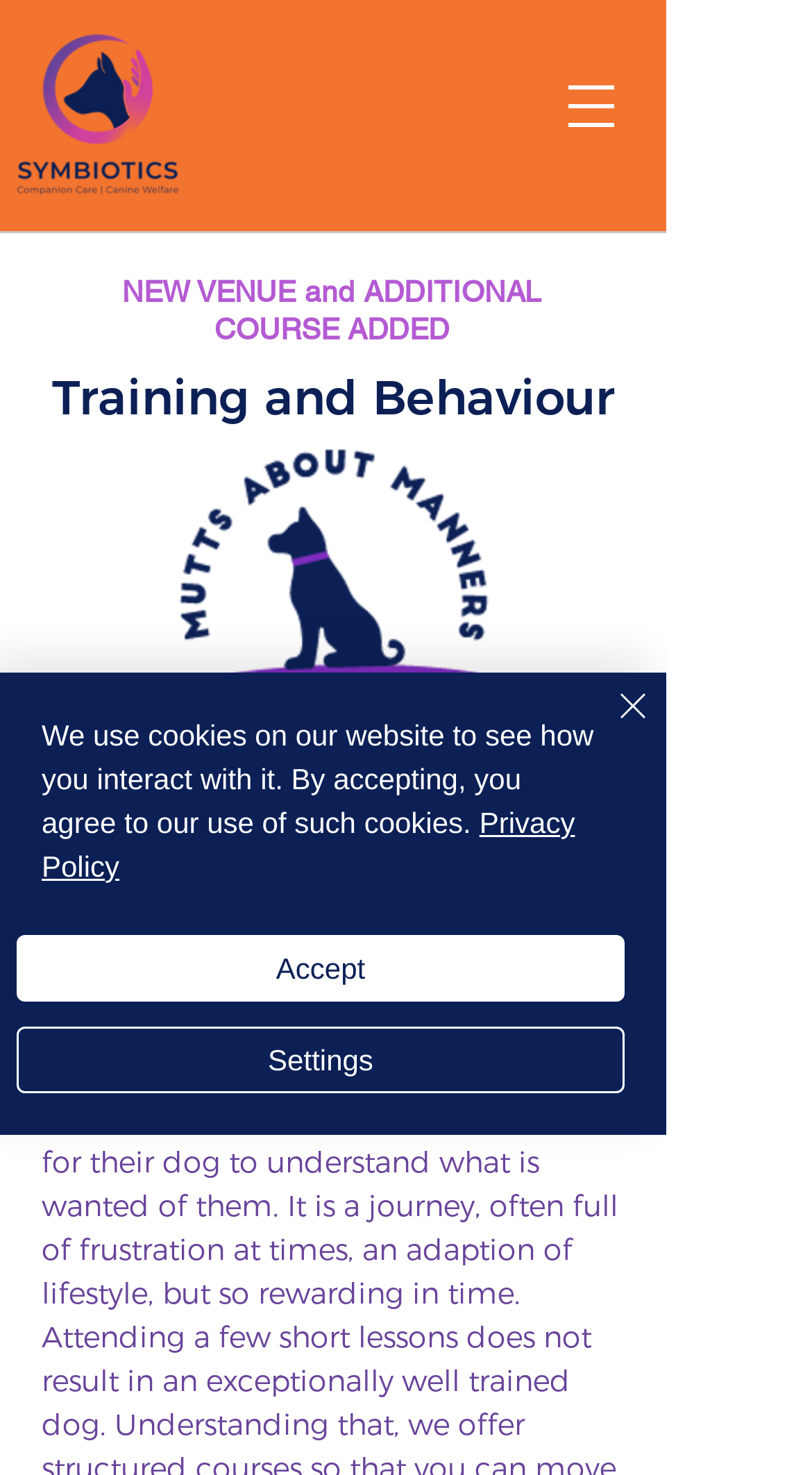Answer the question with a single word or phrase: 
What is the purpose of the 'CONTACT ME' link?

To contact the instructor